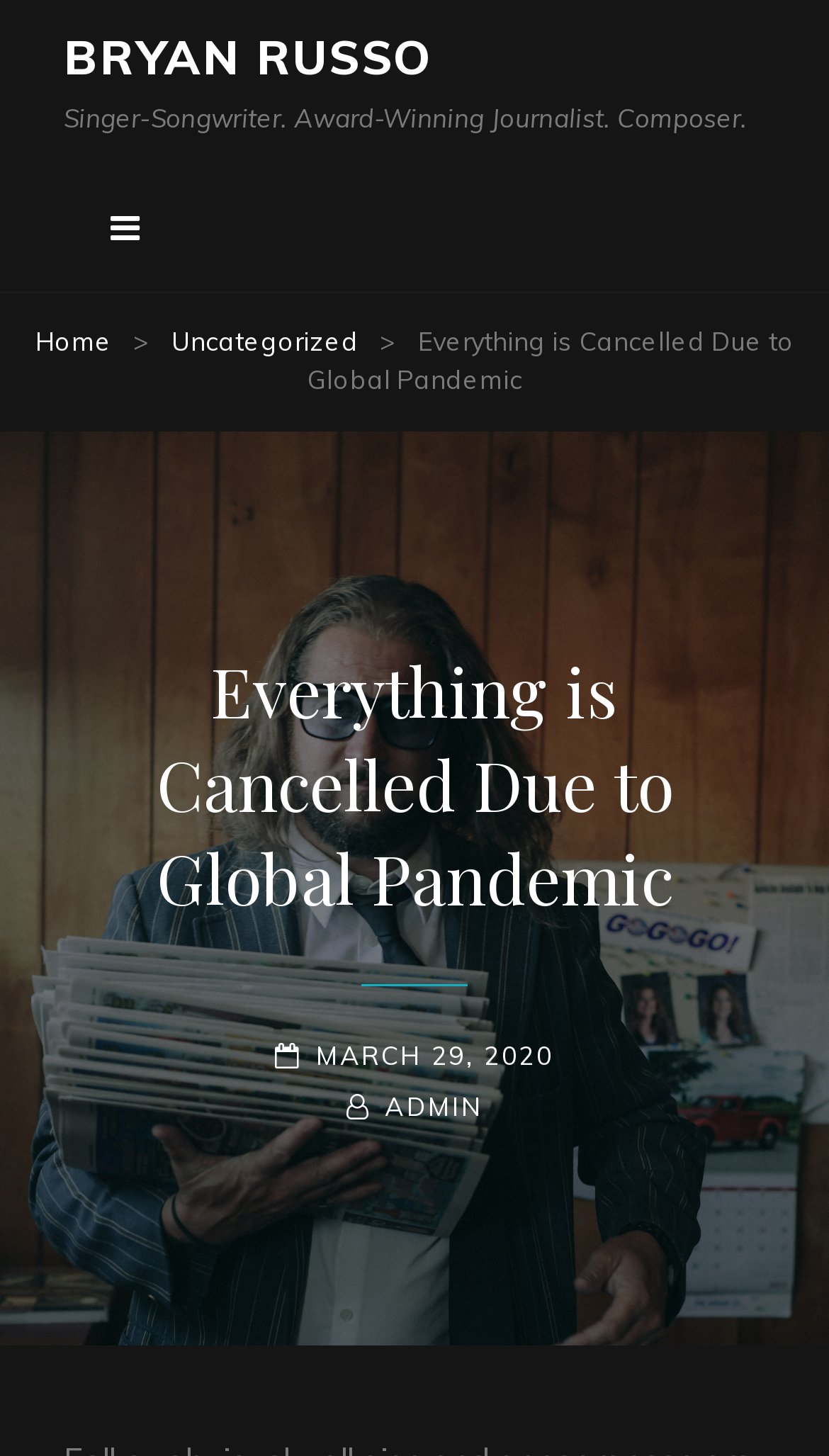Determine the bounding box of the UI element mentioned here: "March 29, 2020March 29, 2020". The coordinates must be in the format [left, top, right, bottom] with values ranging from 0 to 1.

[0.332, 0.714, 0.668, 0.735]